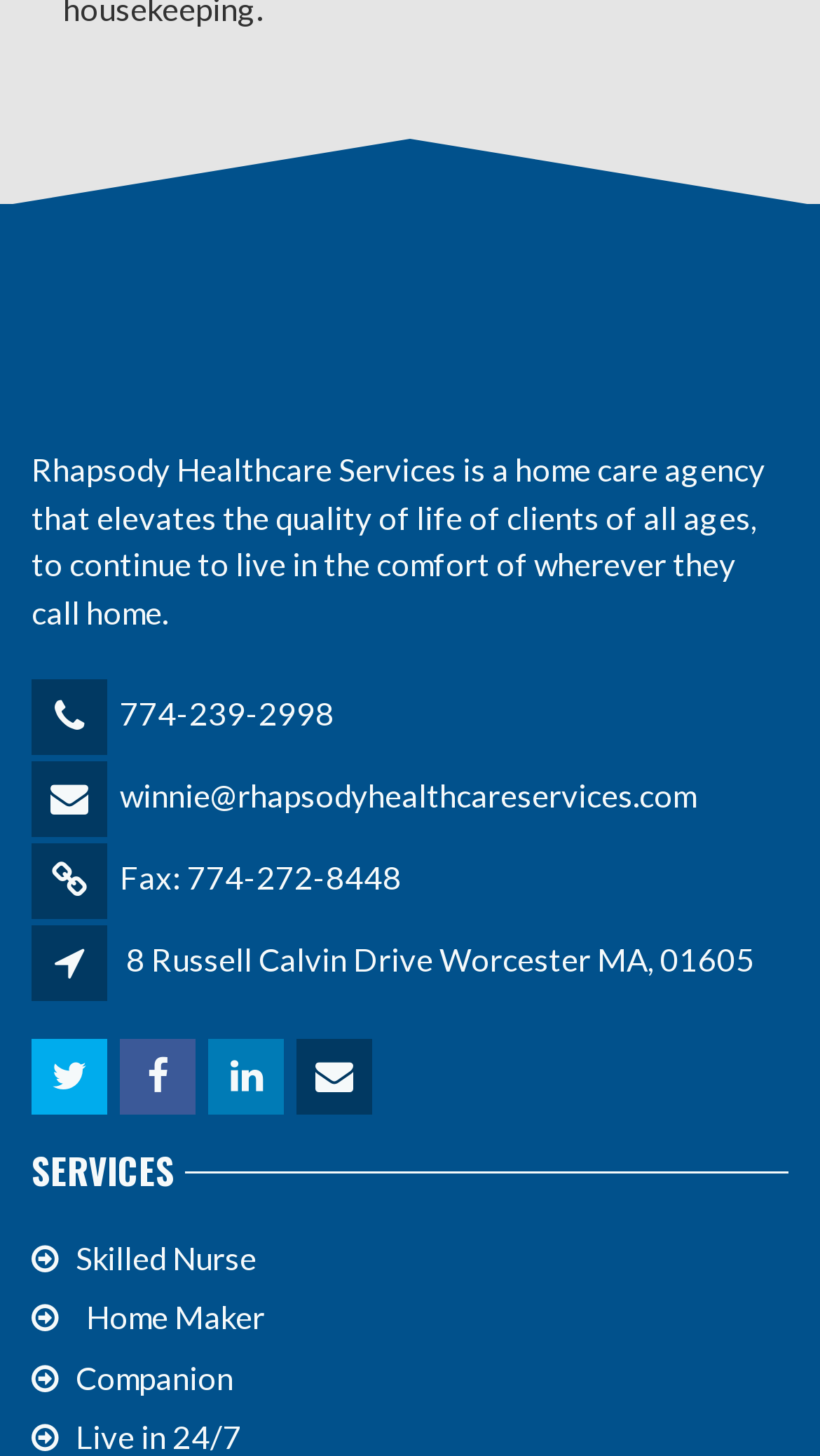Please locate the clickable area by providing the bounding box coordinates to follow this instruction: "Call the phone number".

[0.146, 0.476, 0.408, 0.502]